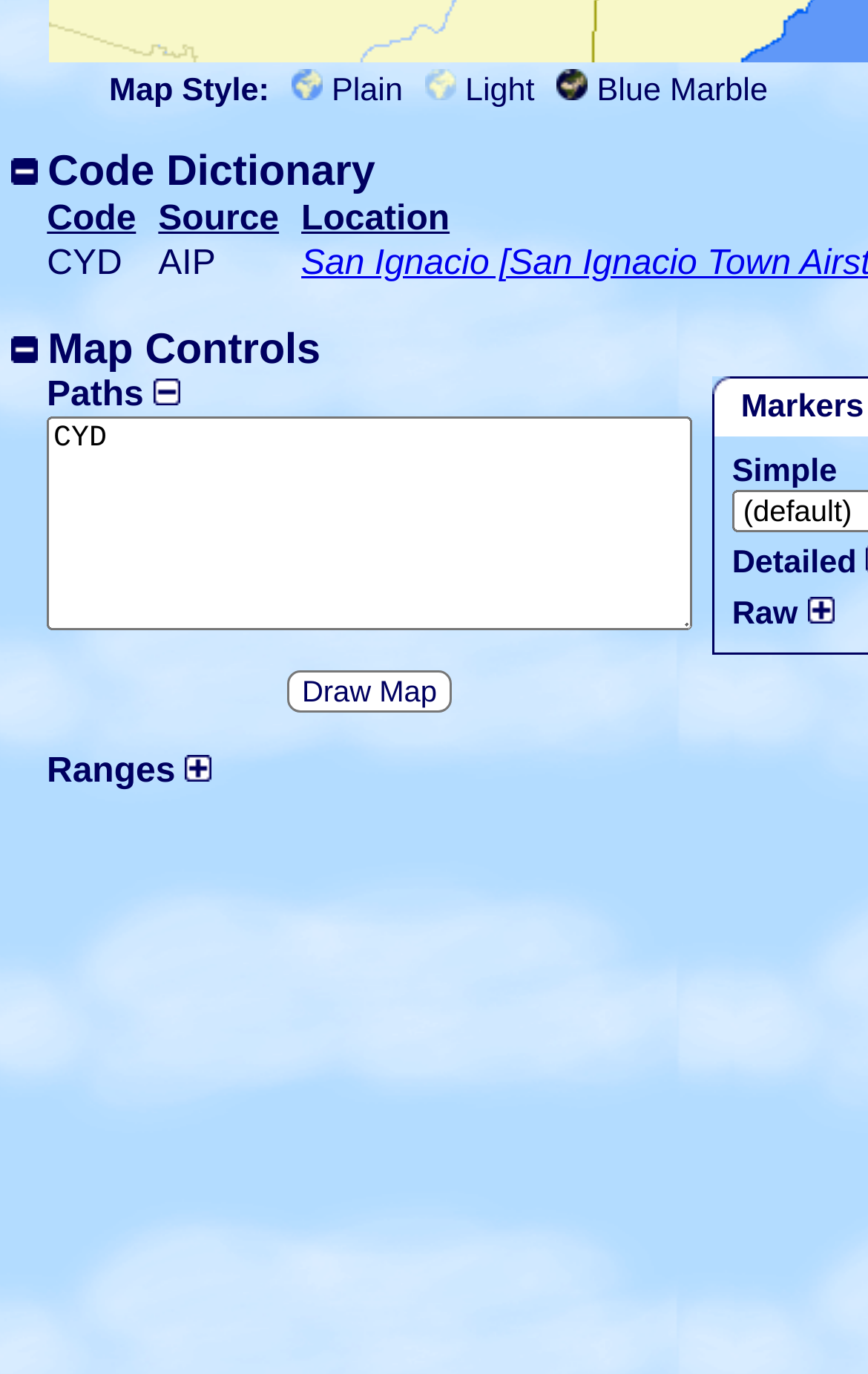Extract the bounding box of the UI element described as: "Plain".

[0.382, 0.053, 0.464, 0.079]